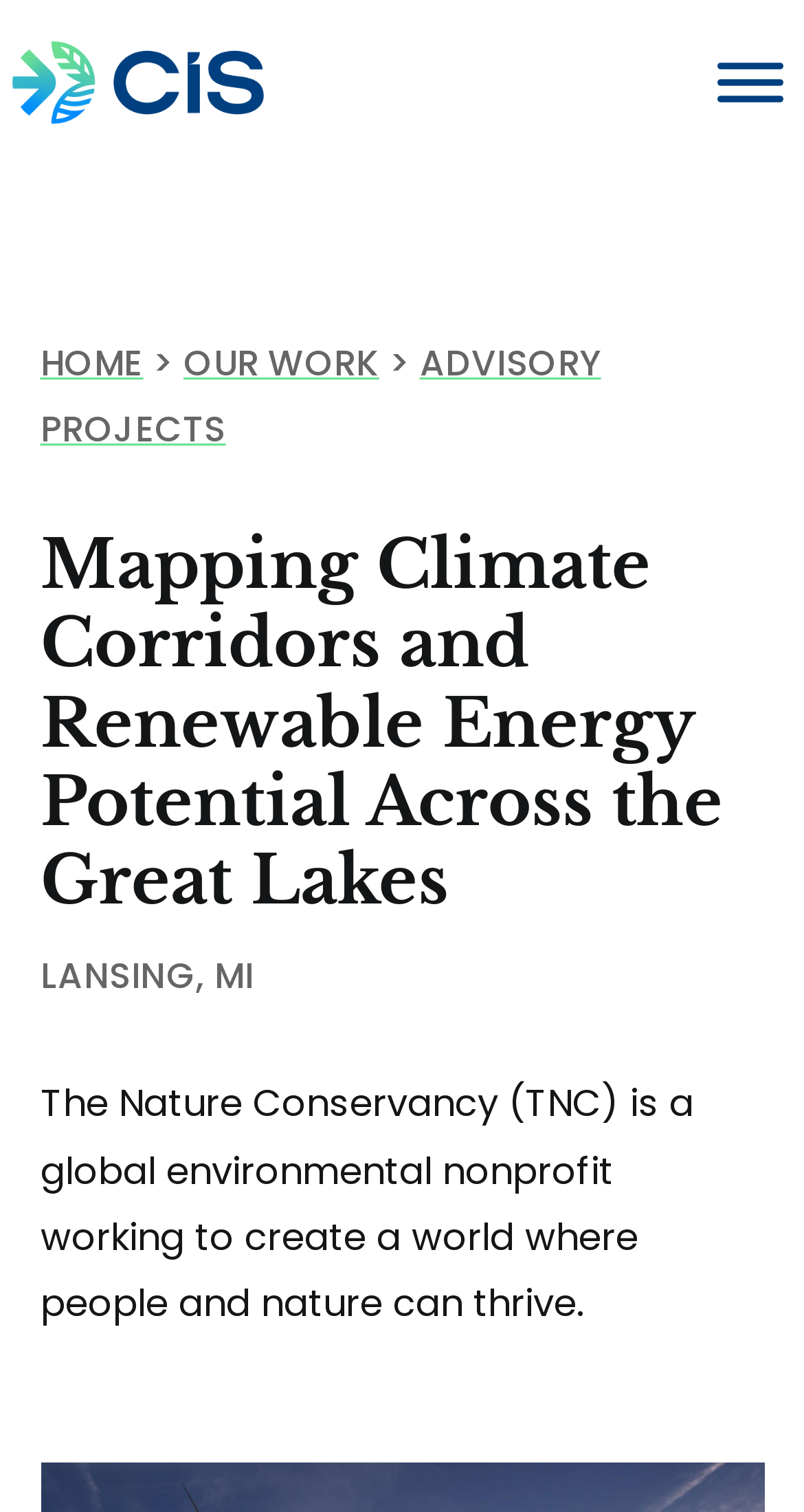Give a detailed account of the webpage's layout and content.

The webpage is about mapping climate corridors and renewable energy potential across the Great Lakes, with a focus on the CIS (Center for Integrative Studies). At the top-left corner, there is a "Skip to content" link. Next to it, on the top-left, is a CIS logo, which is an image with a link to the CIS website. 

On the top-right corner, there is a "Toggle Menu" button. When expanded, it reveals a menu with links to "HOME", "OUR WORK", and "ADVISORY PROJECTS". Below the menu, there is a heading that repeats the title of the webpage, "Mapping Climate Corridors and Renewable Energy Potential Across the Great Lakes". 

Below the heading, there is a subheading "LANSING, MI", indicating the location. The main content of the webpage starts with a paragraph of text, which describes The Nature Conservancy (TNC) as a global environmental nonprofit working to create a world where people and nature can thrive.